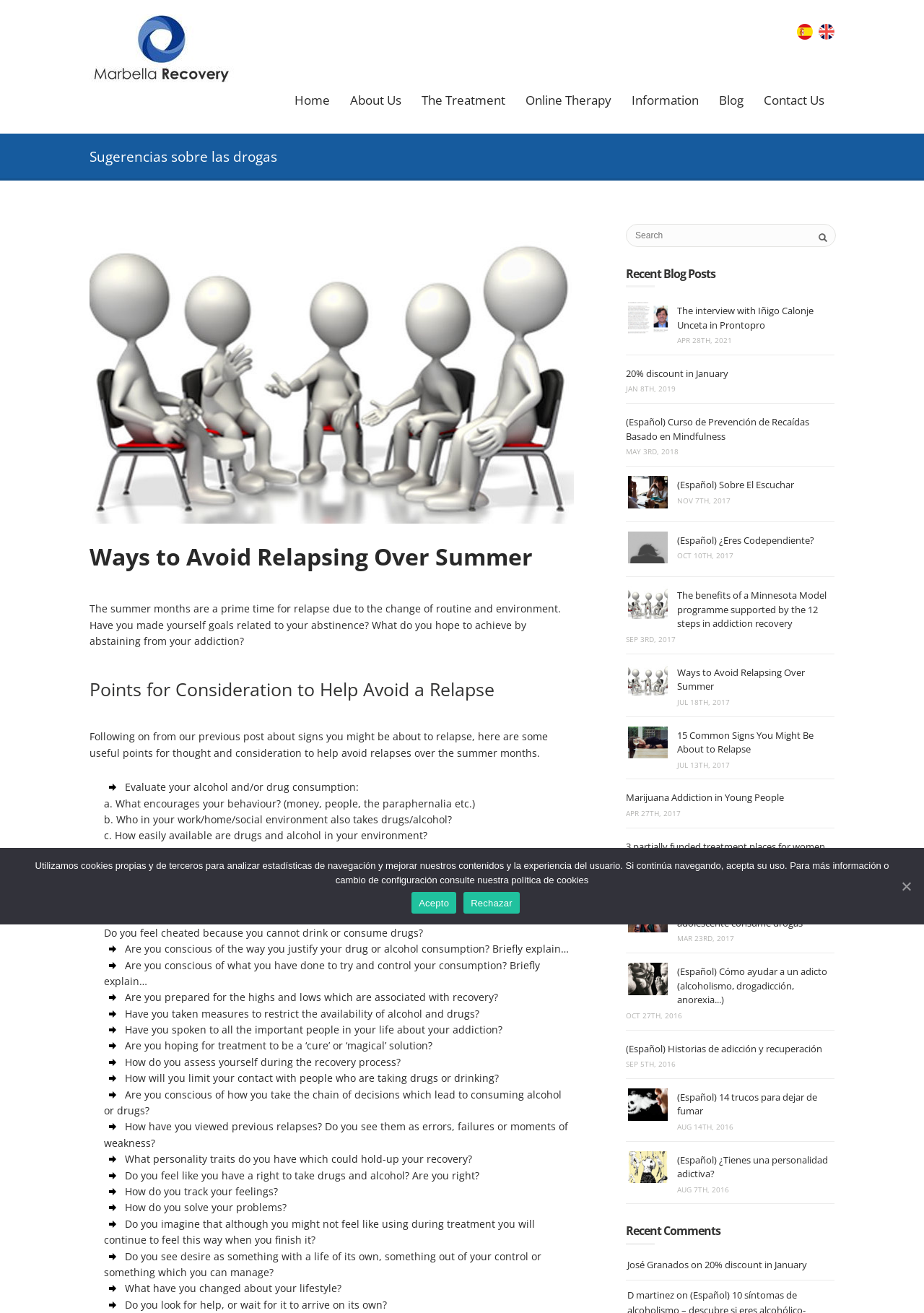Based on the image, please respond to the question with as much detail as possible:
What is the topic of the main article?

The main article on the webpage is titled 'Ways to Avoid Relapsing Over Summer' and provides guidance and advice for individuals in recovery on how to avoid relapsing during the summer months.